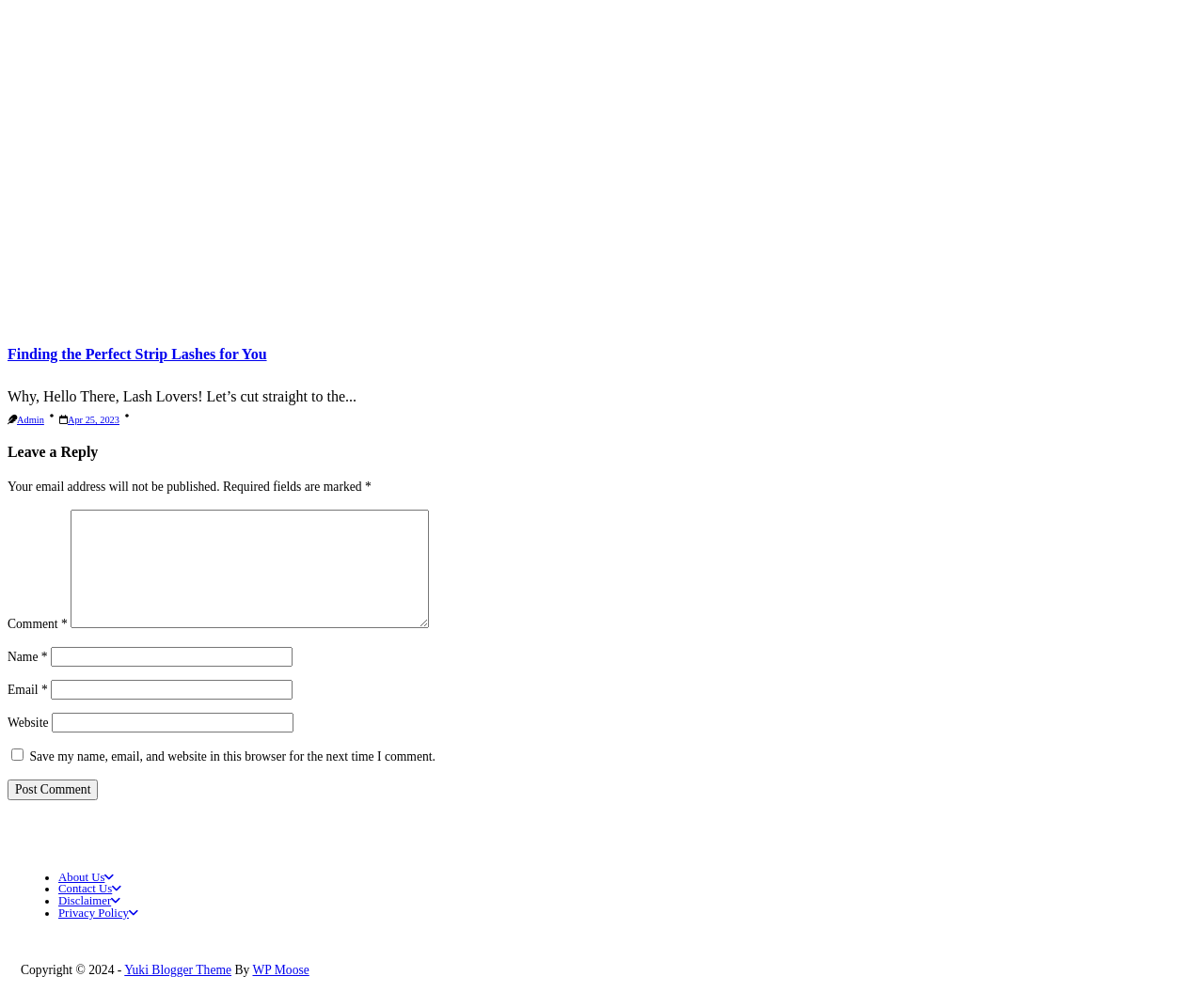Respond with a single word or phrase:
What is the copyright year?

2024